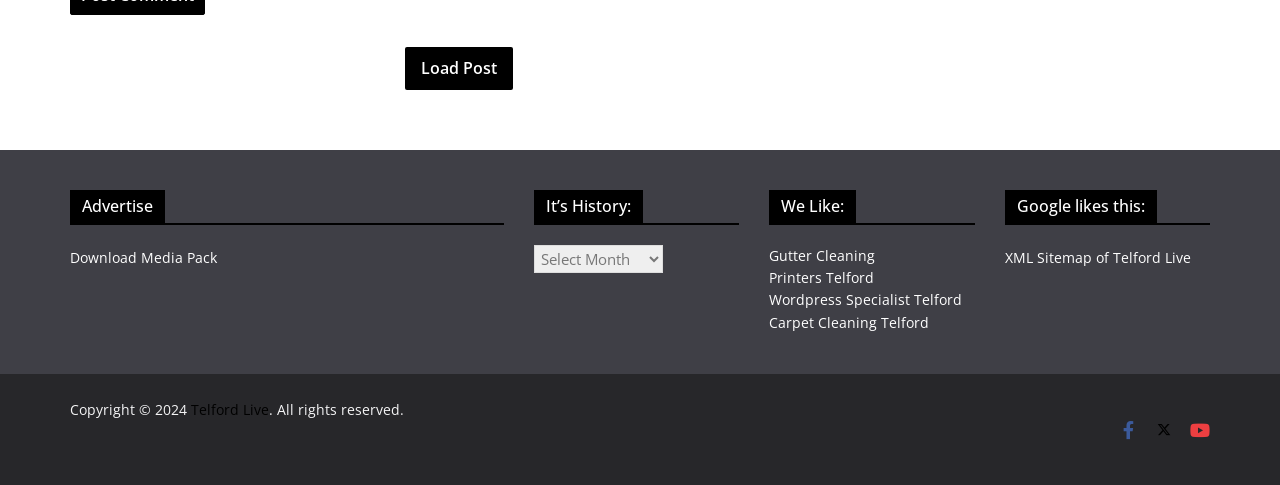Identify the bounding box coordinates of the element to click to follow this instruction: 'Select an option from It’s History:'. Ensure the coordinates are four float values between 0 and 1, provided as [left, top, right, bottom].

[0.417, 0.504, 0.518, 0.562]